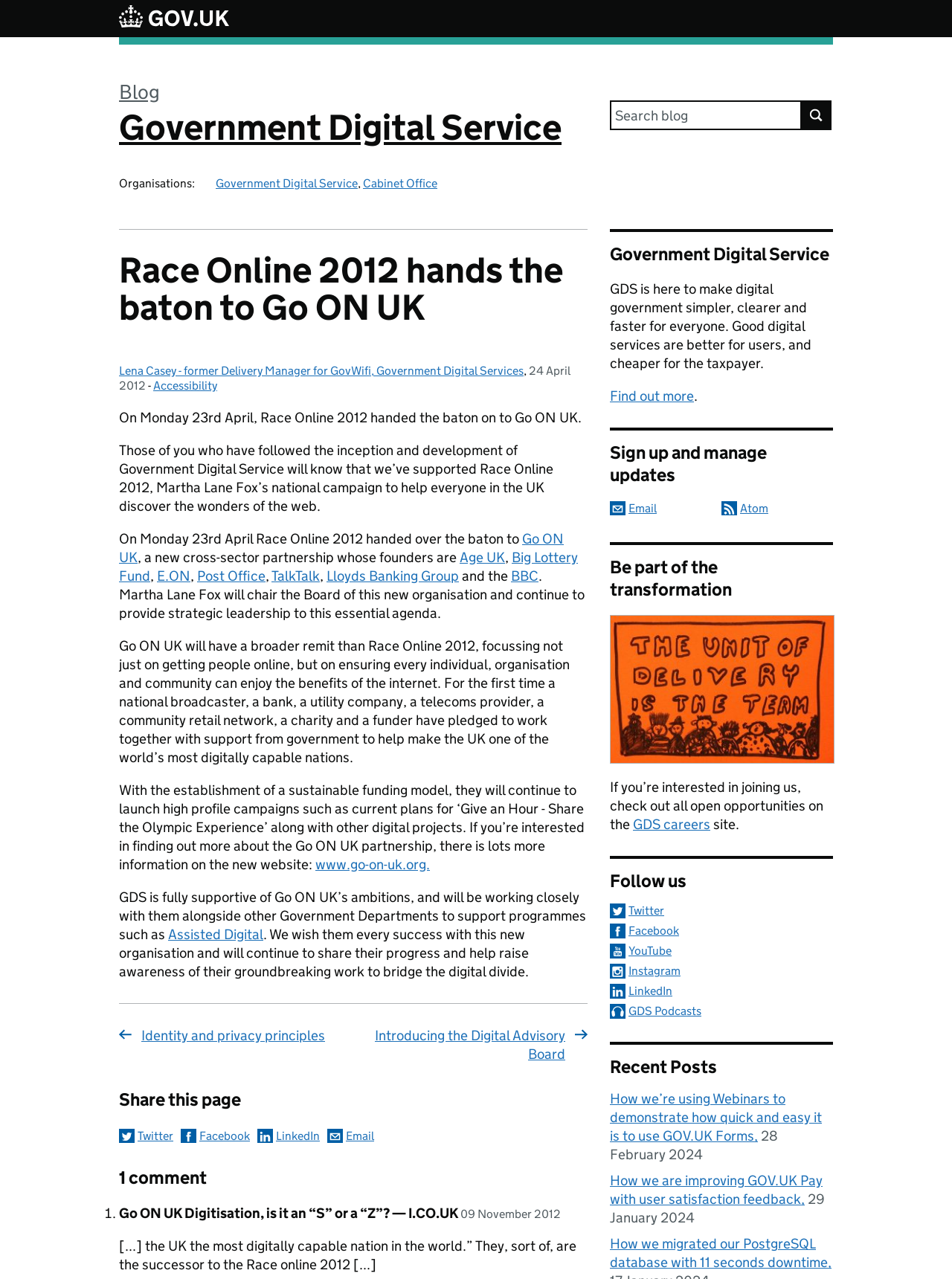What is the date of the comment by Go ON UK Digitisation?
Based on the image, answer the question with as much detail as possible.

The question can be answered by looking at the time element within the comment section which indicates the date of the comment.